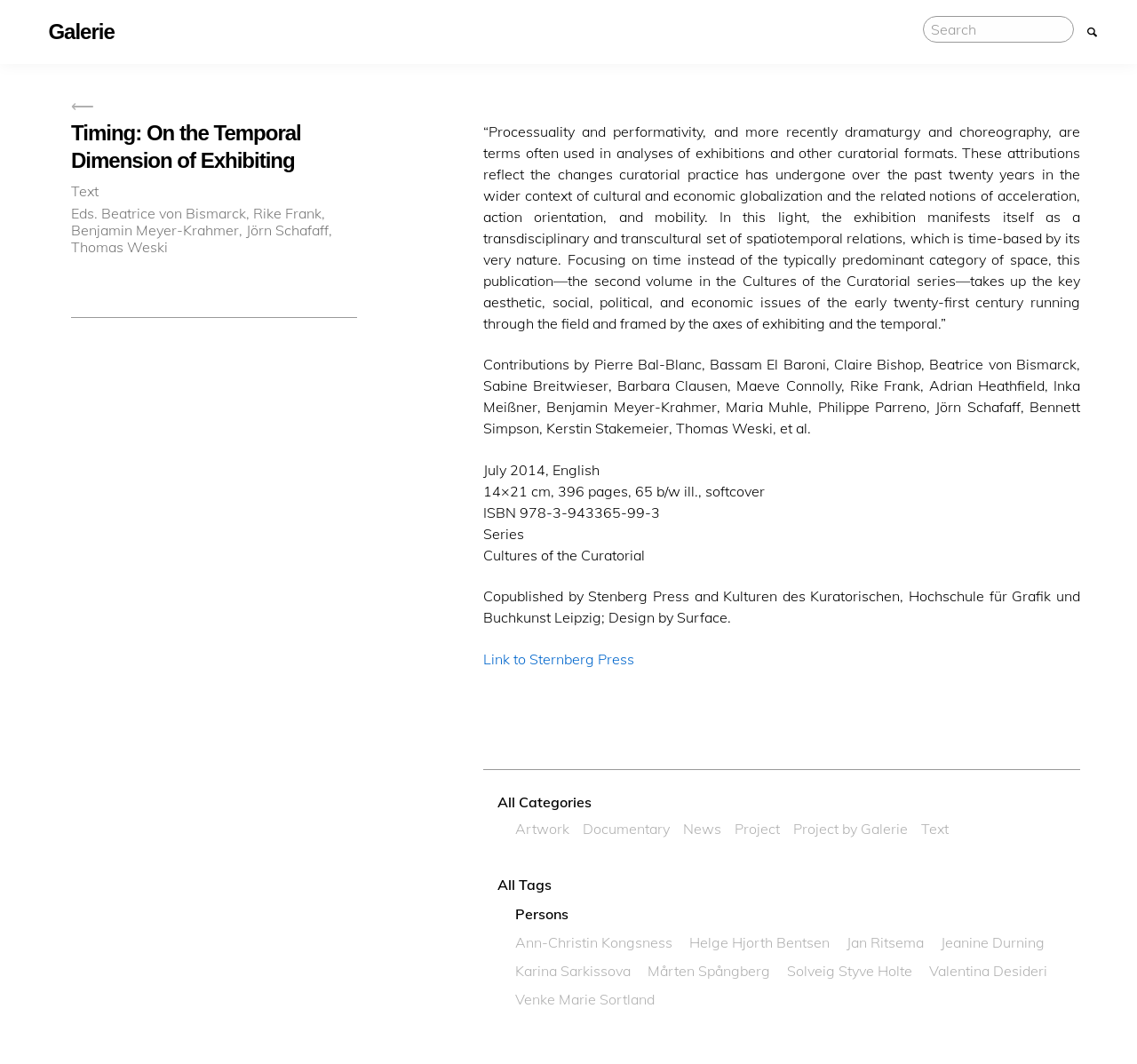How many contributors are mentioned in the article?
Answer the question with just one word or phrase using the image.

More than 20